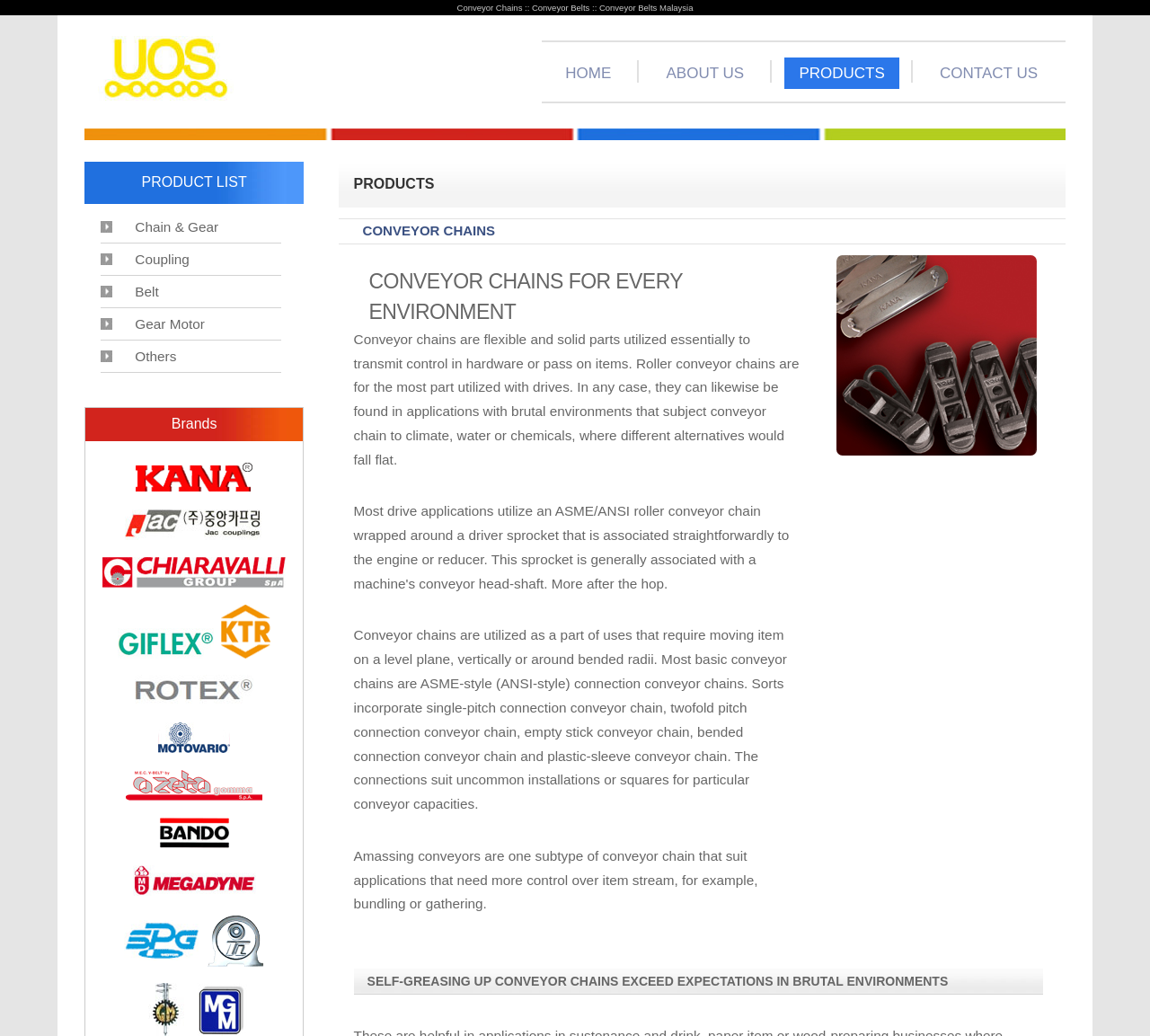How many brands are listed on the webpage?
Please use the visual content to give a single word or phrase answer.

11